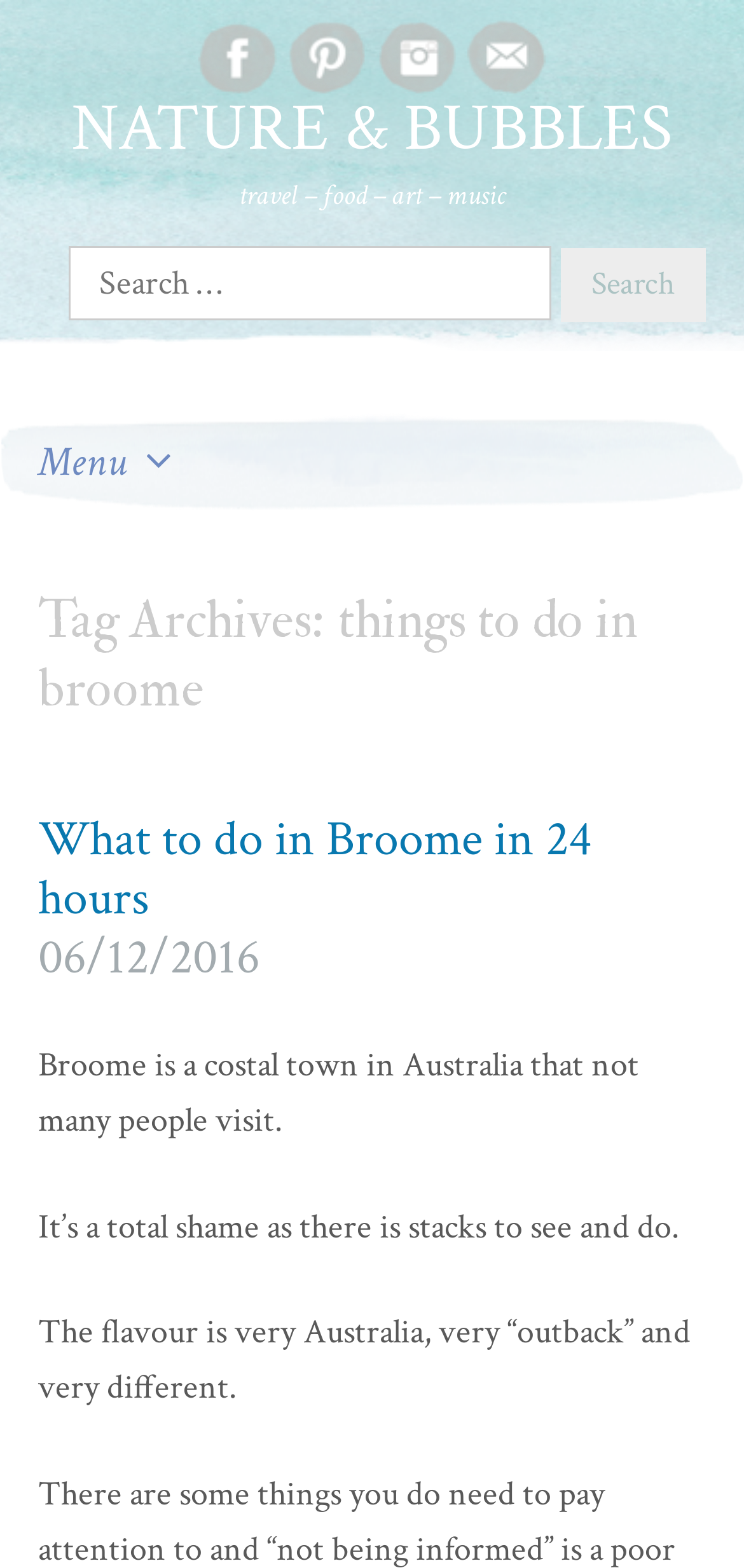Provide the bounding box coordinates of the UI element this sentence describes: "Blog".

None